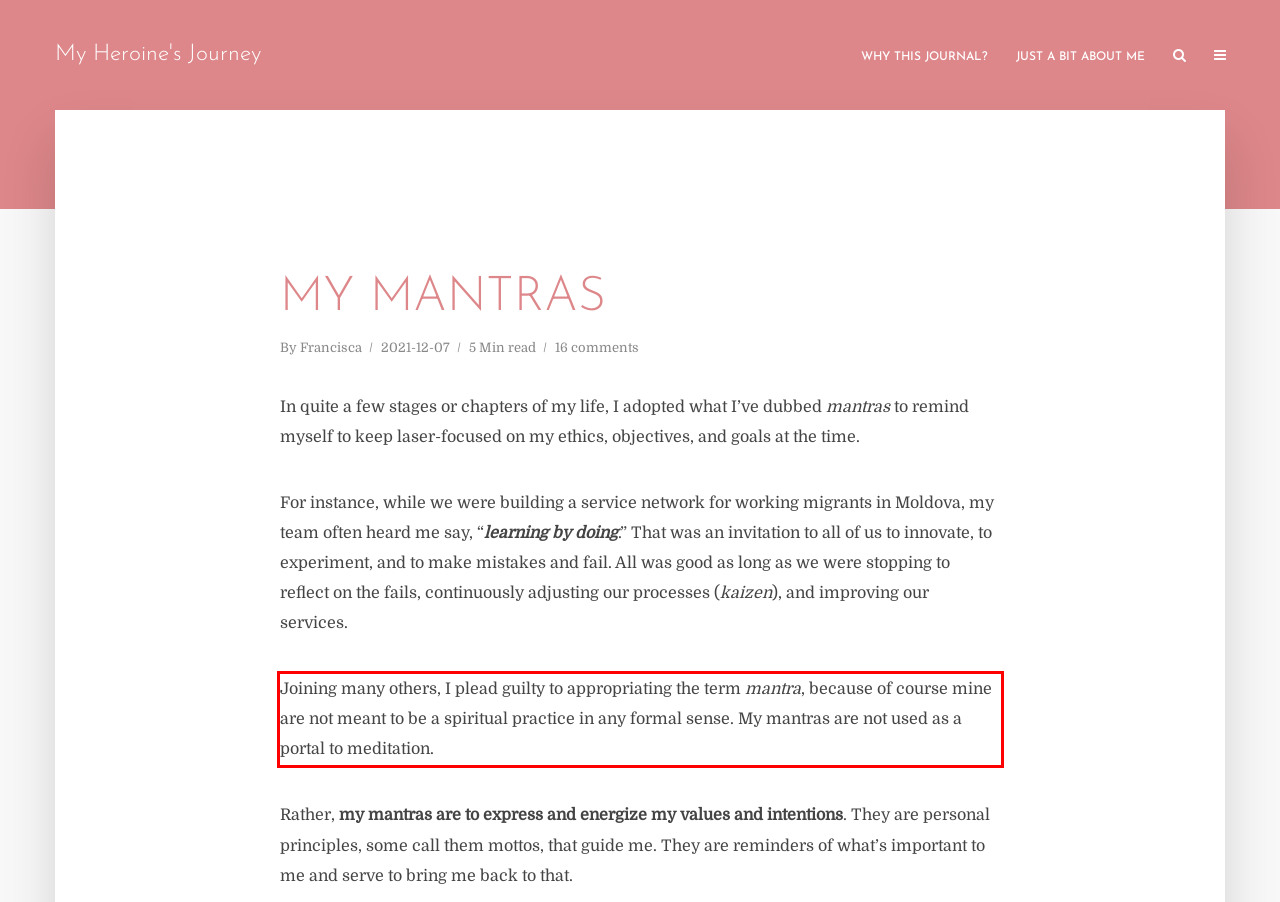You have a screenshot of a webpage with a red bounding box. Identify and extract the text content located inside the red bounding box.

Joining many others, I plead guilty to appropriating the term mantra, because of course mine are not meant to be a spiritual practice in any formal sense. My mantras are not used as a portal to meditation.